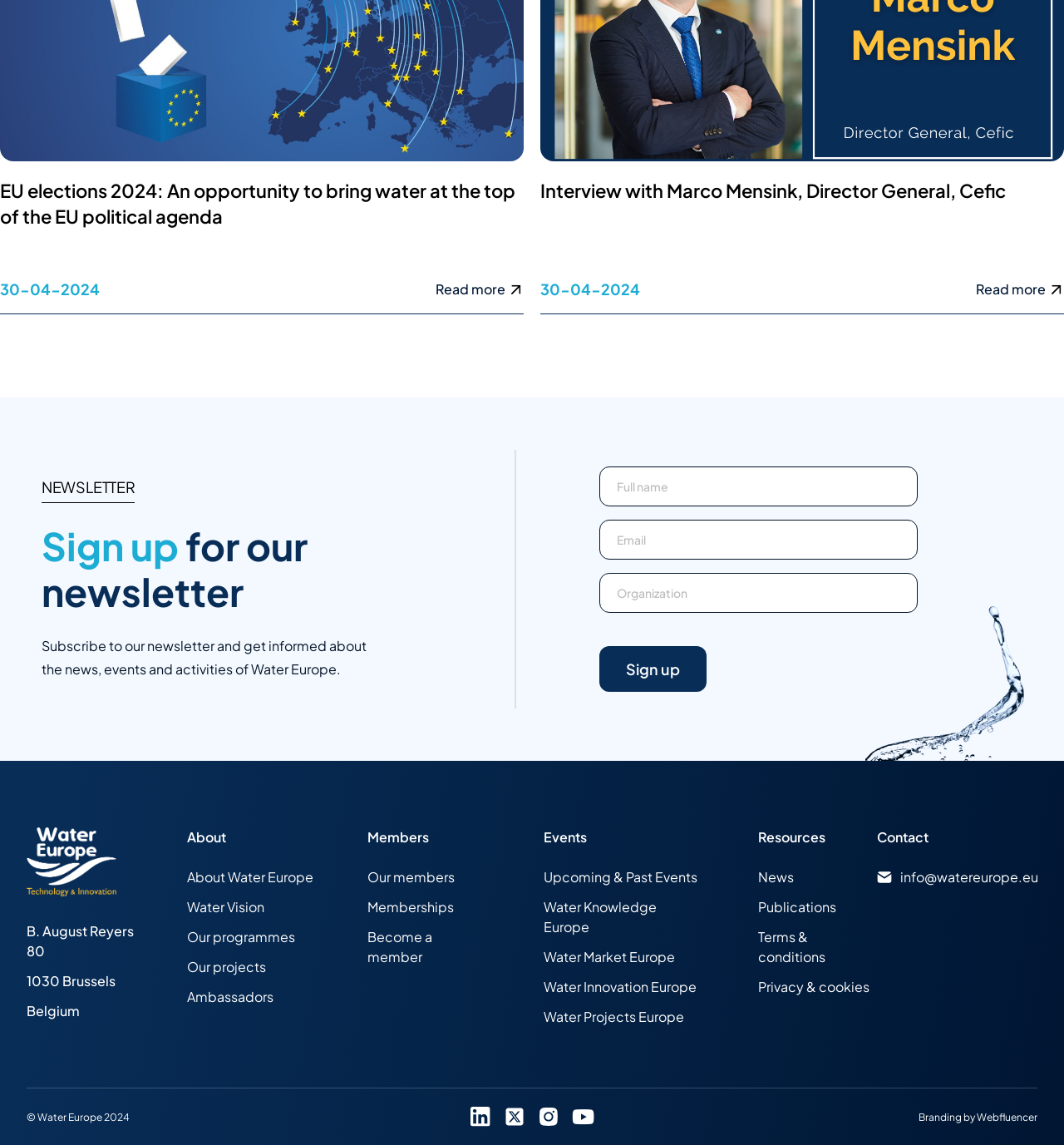Please identify the bounding box coordinates of the area I need to click to accomplish the following instruction: "Sign up for the newsletter".

[0.563, 0.564, 0.664, 0.604]